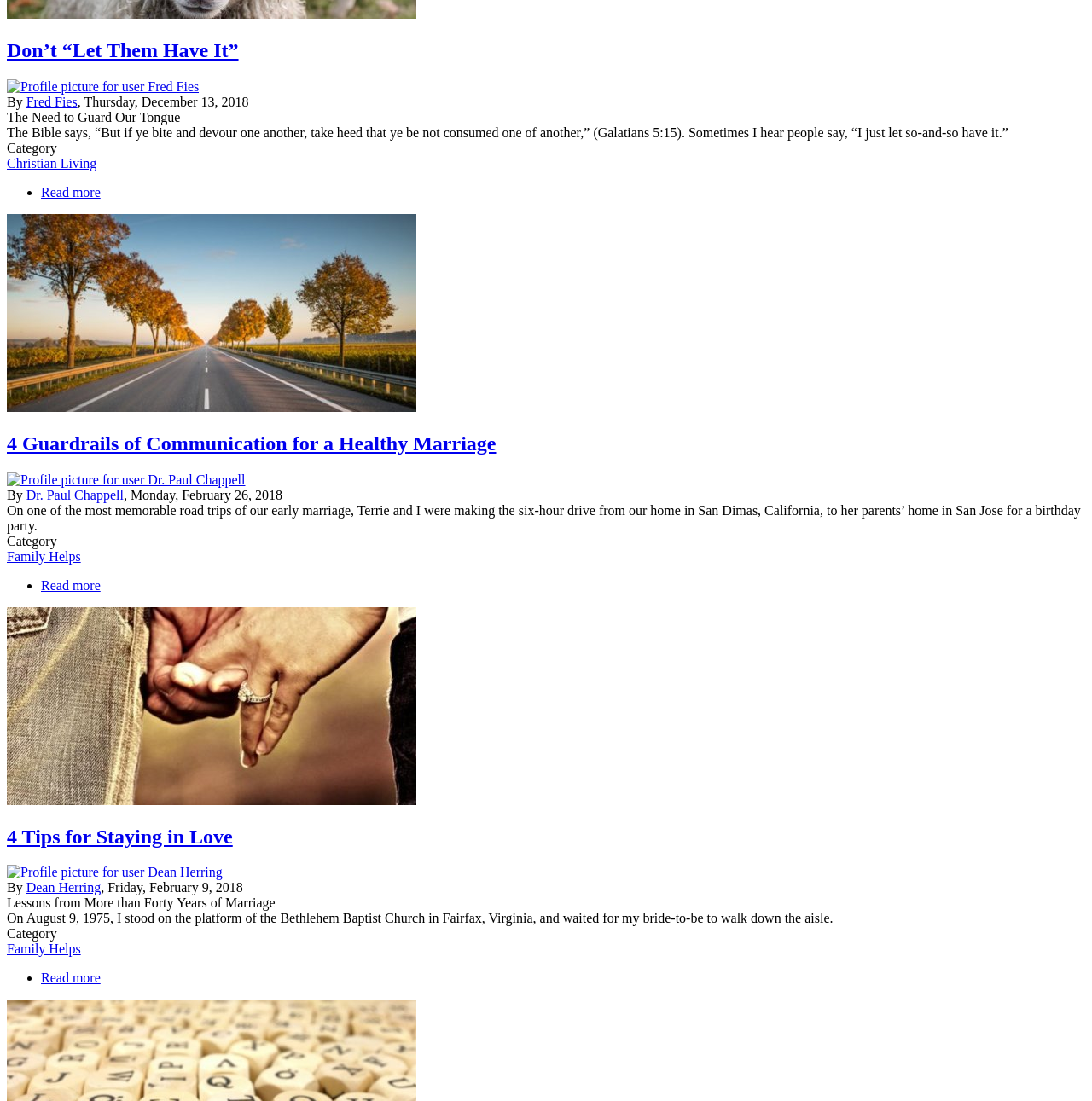Bounding box coordinates are specified in the format (top-left x, top-left y, bottom-right x, bottom-right y). All values are floating point numbers bounded between 0 and 1. Please provide the bounding box coordinate of the region this sentence describes: Dr. Paul Chappell

[0.024, 0.443, 0.113, 0.456]